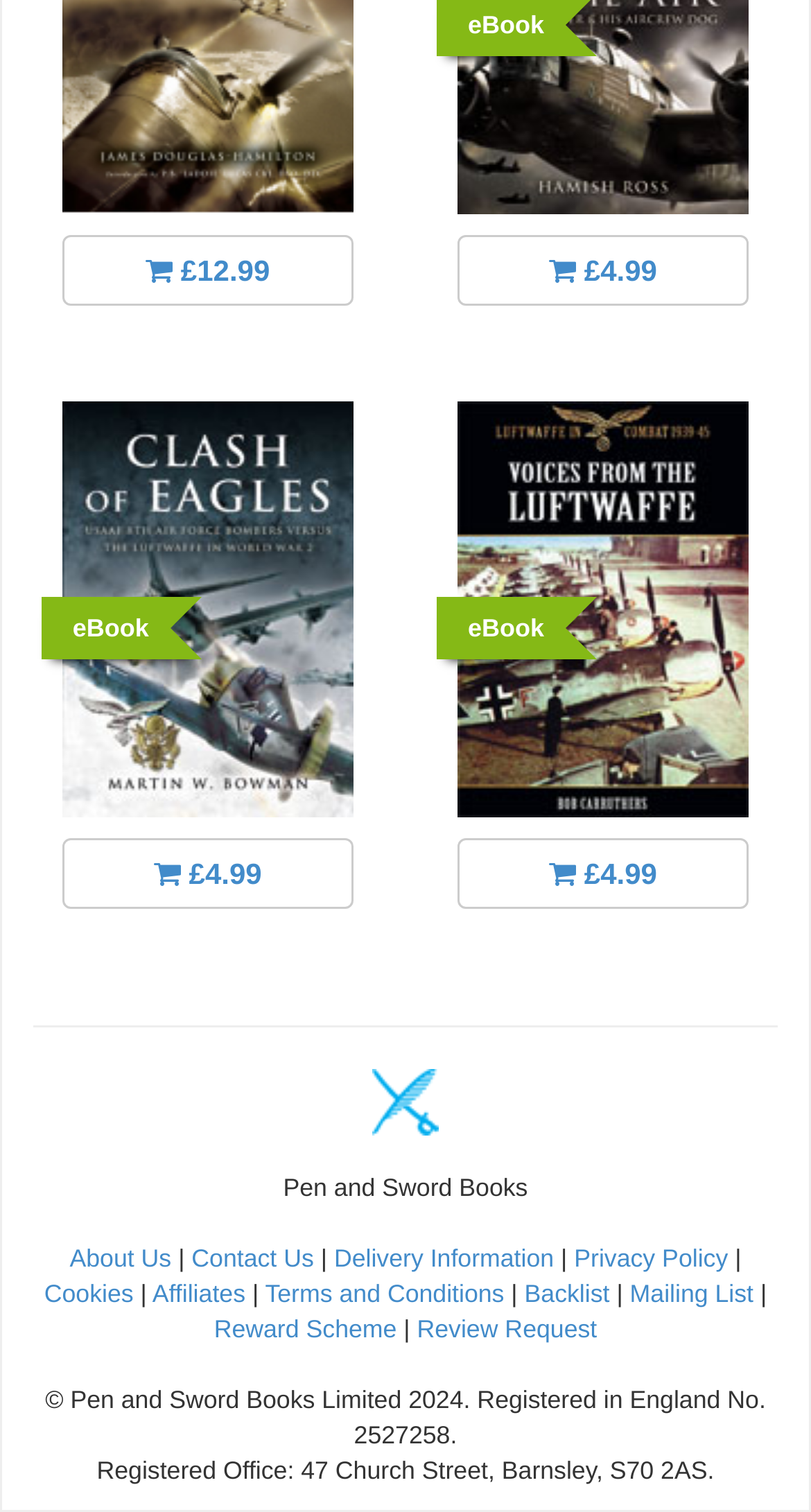Provide the bounding box coordinates for the area that should be clicked to complete the instruction: "Click the eBook link with £12.99 price".

[0.077, 0.155, 0.436, 0.202]